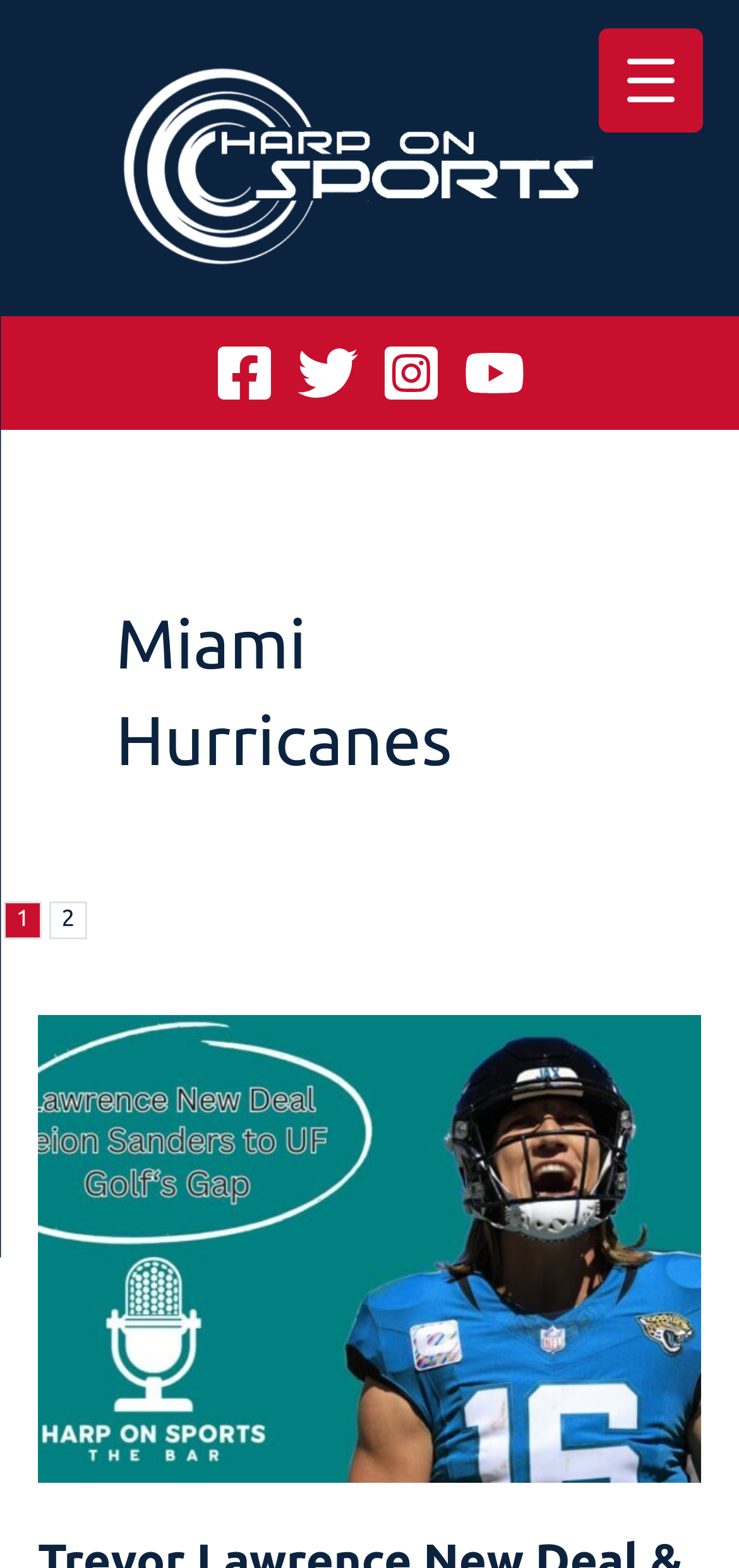Respond with a single word or phrase for the following question: 
What is the logo of Harp On Sports?

Harp On Sports logo